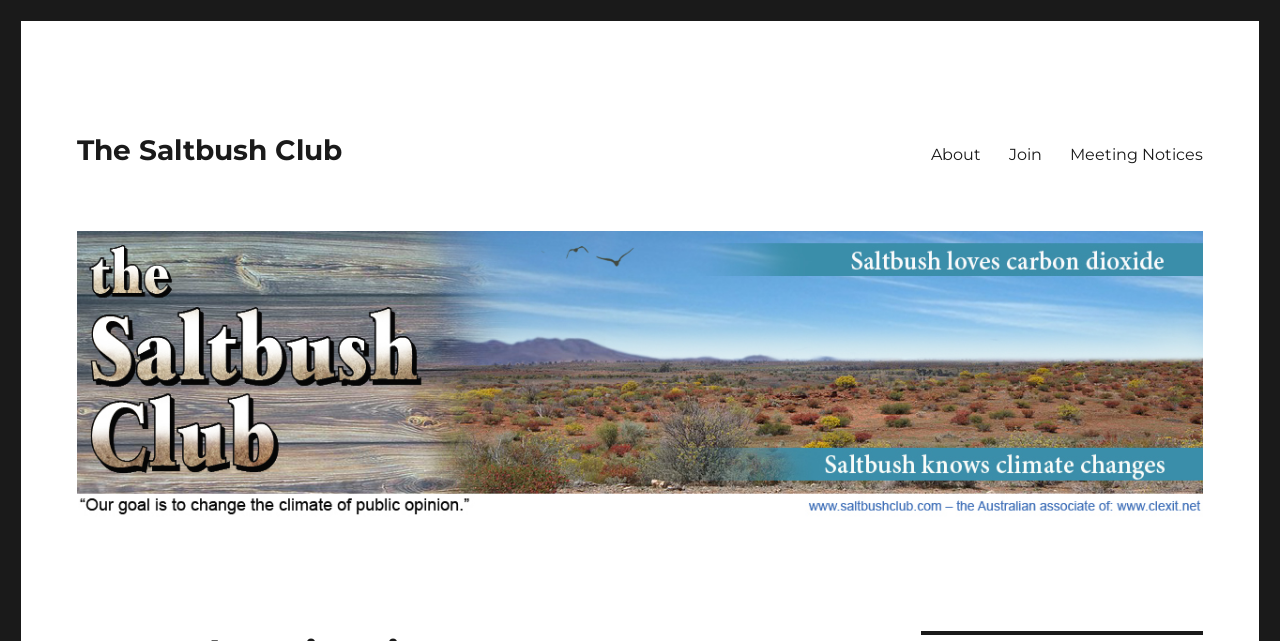Craft a detailed narrative of the webpage's structure and content.

The webpage is titled "UN Indoctrination – The Saltbush Club" and appears to be the homepage of The Saltbush Club organization. At the top-left corner, there is a prominent link to the club's homepage, accompanied by an image with the same name. This image takes up a significant portion of the page, spanning from the top-left to the bottom-right.

In the top-right corner, there is a primary navigation menu with three links: "About", "Join", and "Meeting Notices". These links are positioned horizontally, with "About" on the left, "Join" in the middle, and "Meeting Notices" on the right.

There is a total of four links to "The Saltbush Club" on the page, with two of them being identical and located at the top-left and top-right corners, respectively. The other two links are part of the primary navigation menu.